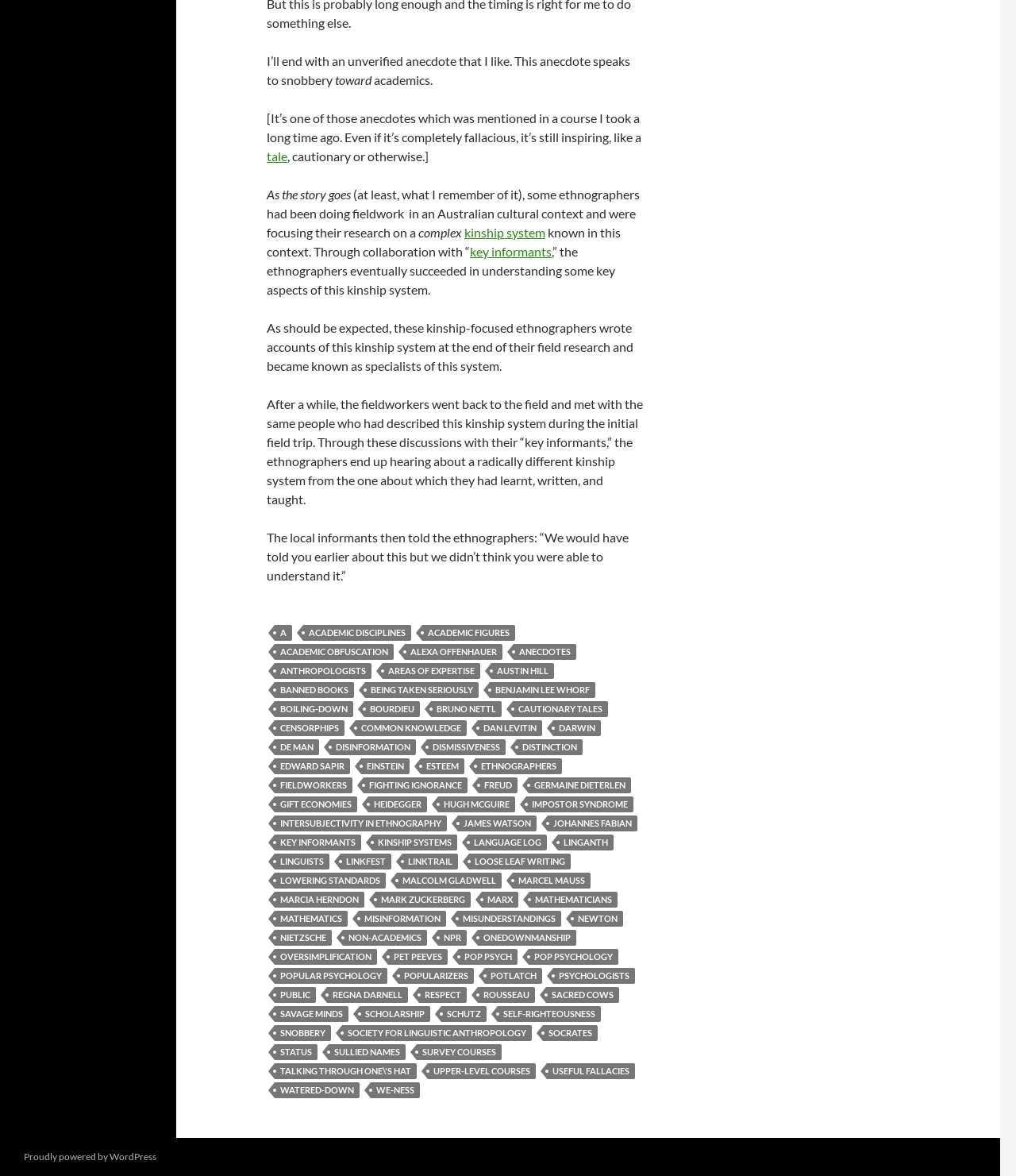Identify and provide the bounding box coordinates of the UI element described: "talking through one\'s hat". The coordinates should be formatted as [left, top, right, bottom], with each number being a float between 0 and 1.

[0.27, 0.904, 0.41, 0.918]